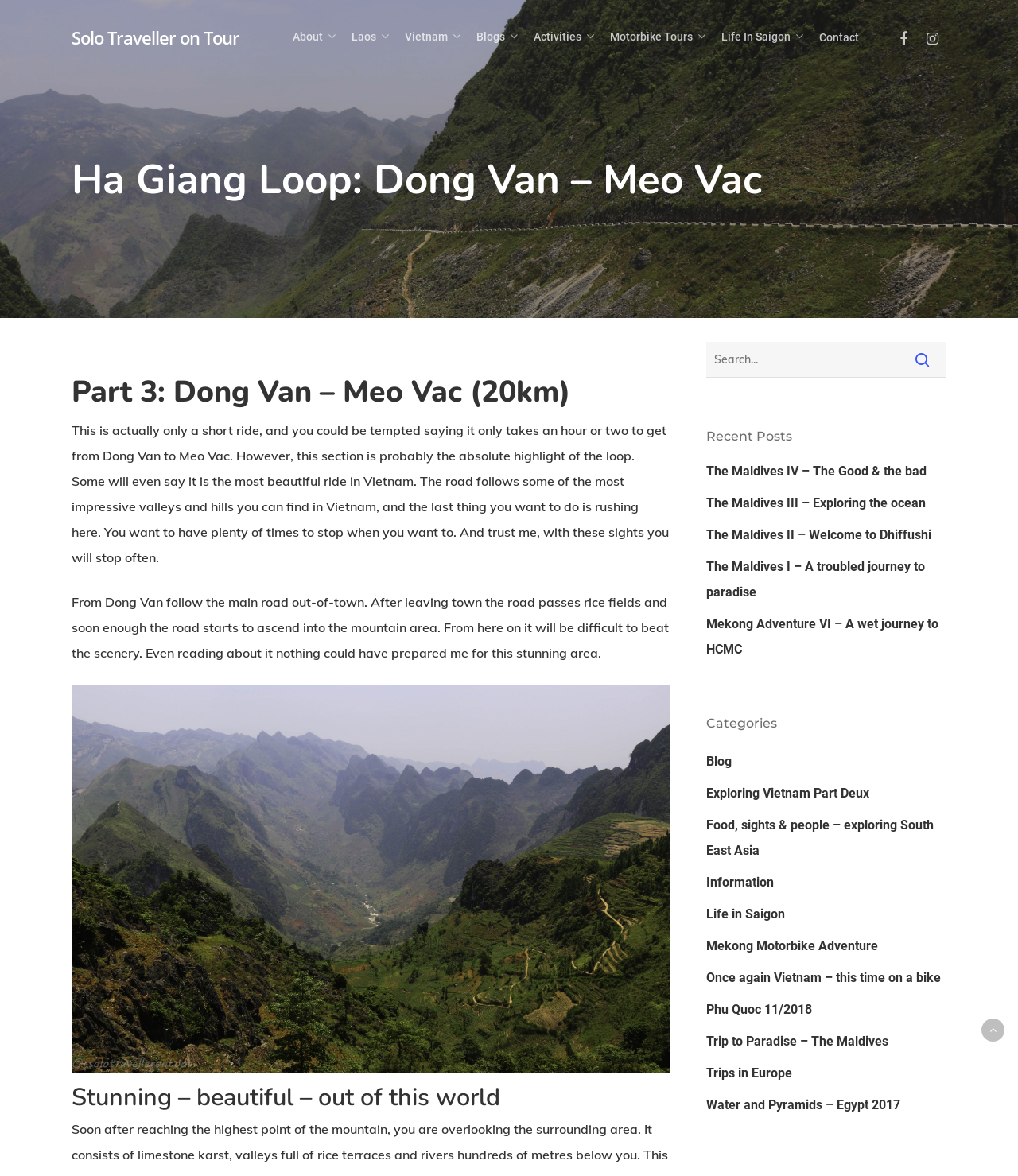Reply to the question with a single word or phrase:
What is the title of the third heading?

Stunning – beautiful – out of this world